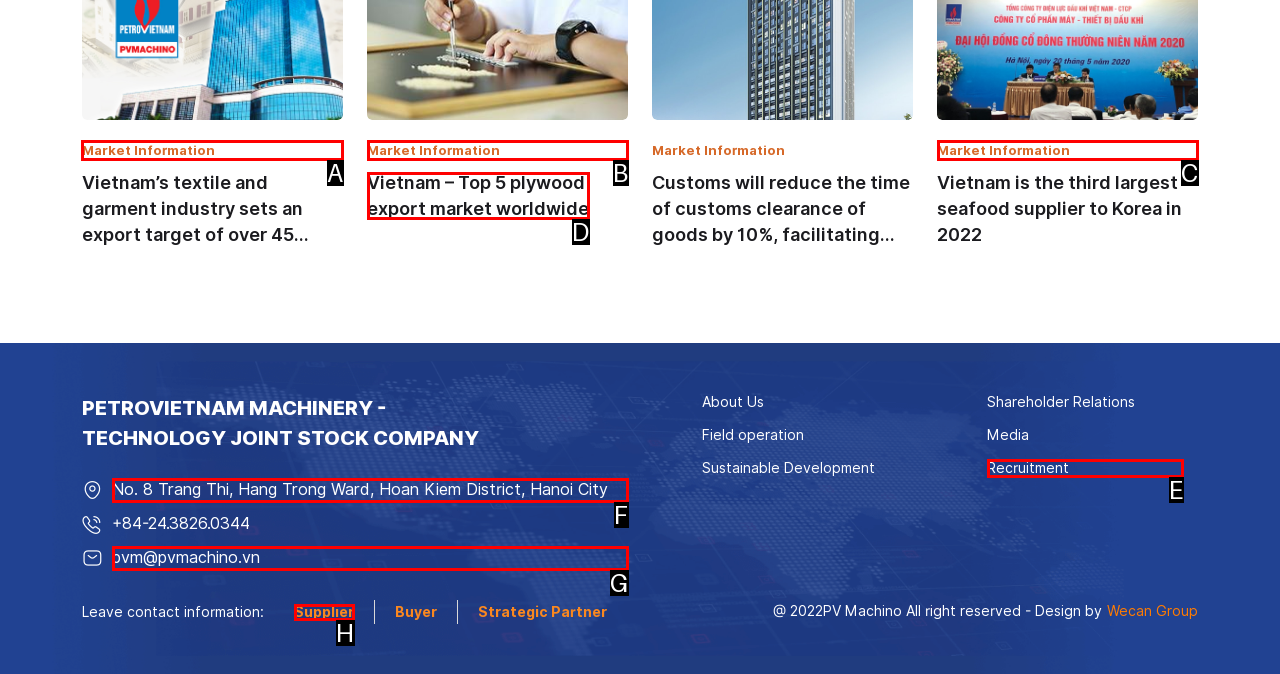Which UI element's letter should be clicked to achieve the task: Click on 'Market Information'
Provide the letter of the correct choice directly.

A